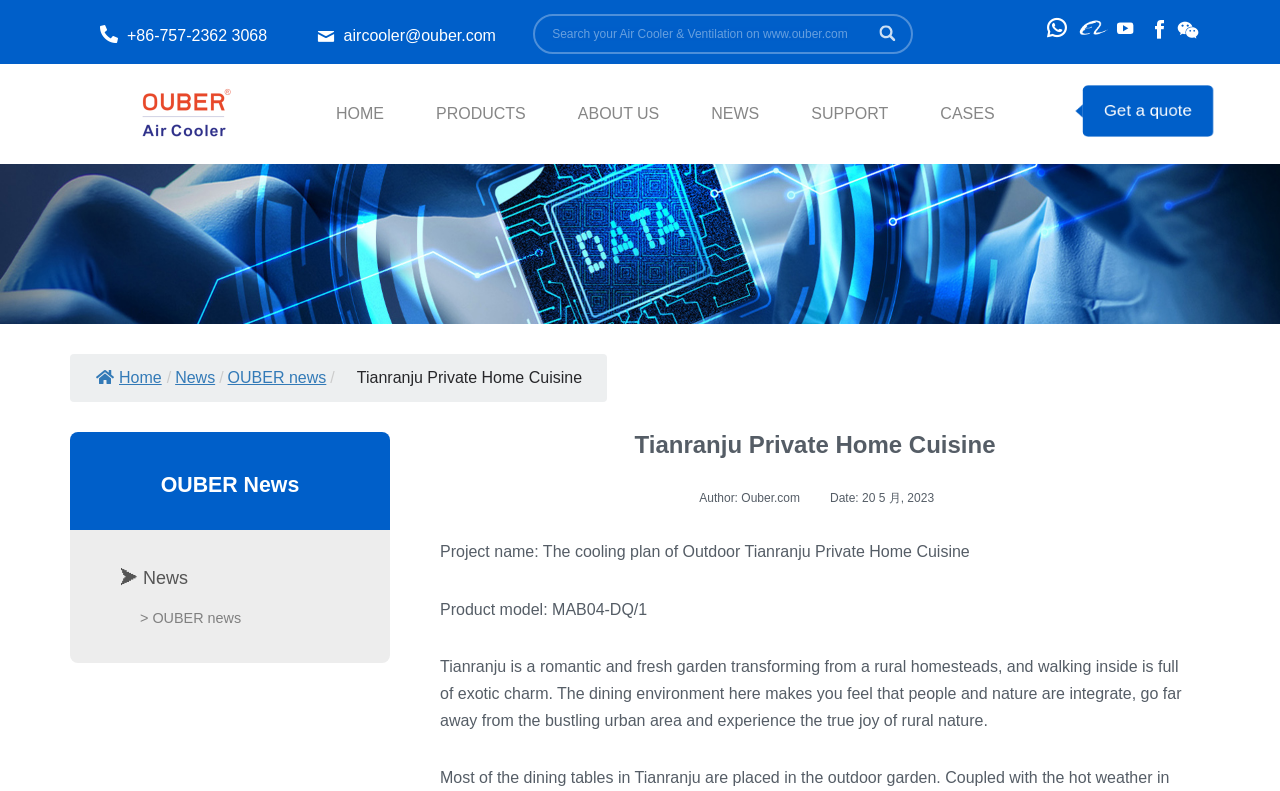Locate the bounding box coordinates of the element's region that should be clicked to carry out the following instruction: "Get a quote". The coordinates need to be four float numbers between 0 and 1, i.e., [left, top, right, bottom].

[0.849, 0.107, 0.945, 0.175]